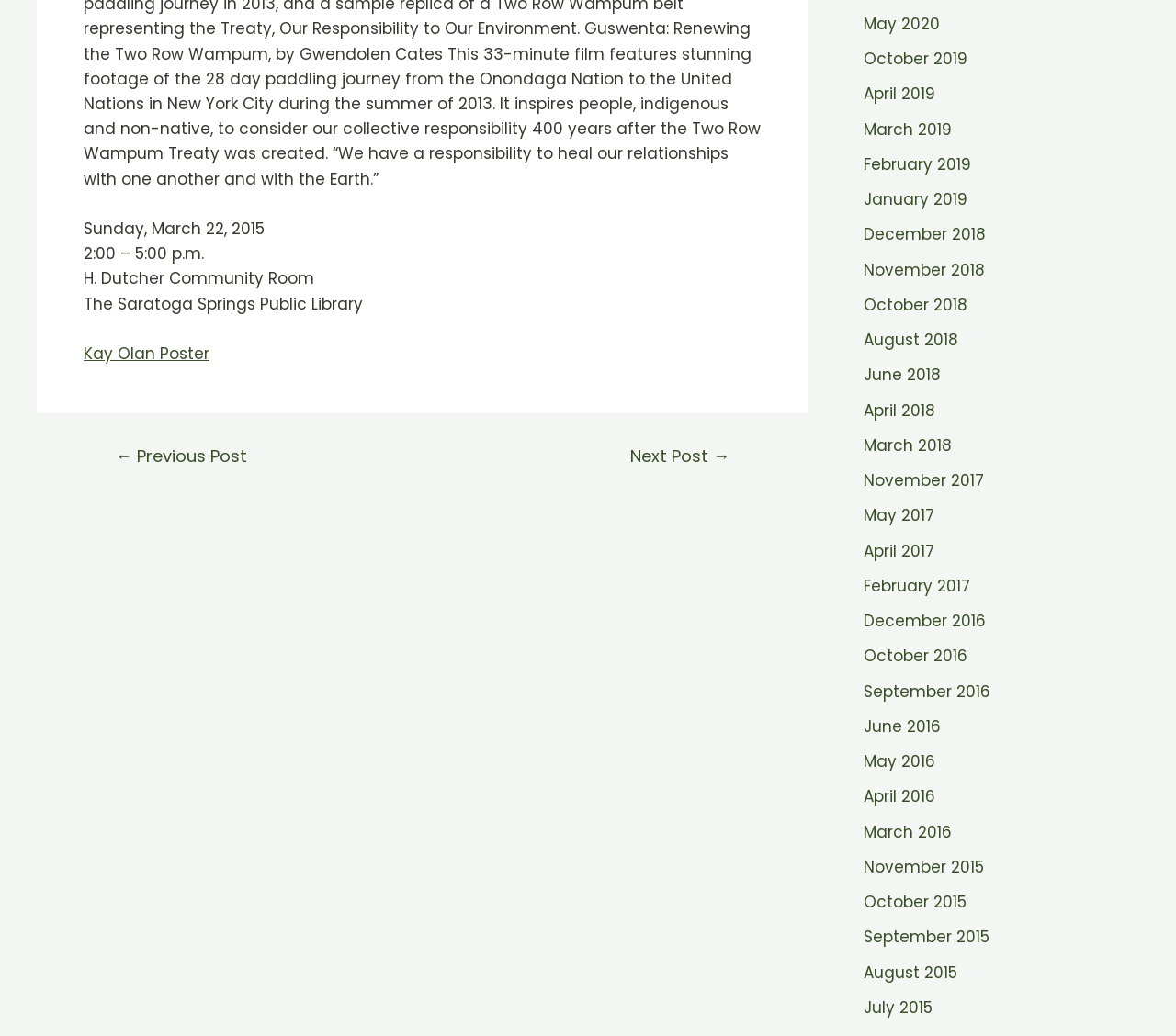Please identify the bounding box coordinates of the element I should click to complete this instruction: 'Go to previous post'. The coordinates should be given as four float numbers between 0 and 1, like this: [left, top, right, bottom].

[0.077, 0.433, 0.231, 0.449]